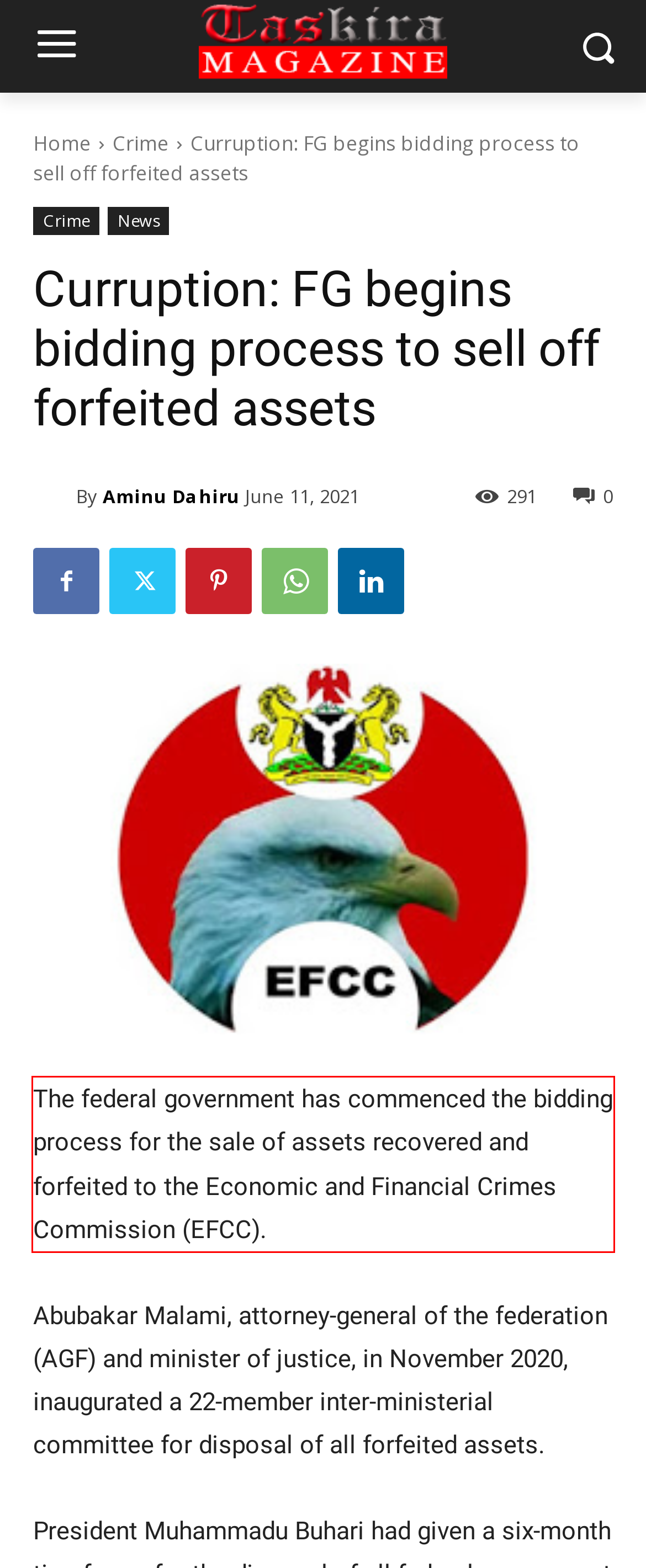Given a webpage screenshot with a red bounding box, perform OCR to read and deliver the text enclosed by the red bounding box.

The federal government has commenced the bidding process for the sale of assets recovered and forfeited to the Economic and Financial Crimes Commission (EFCC).